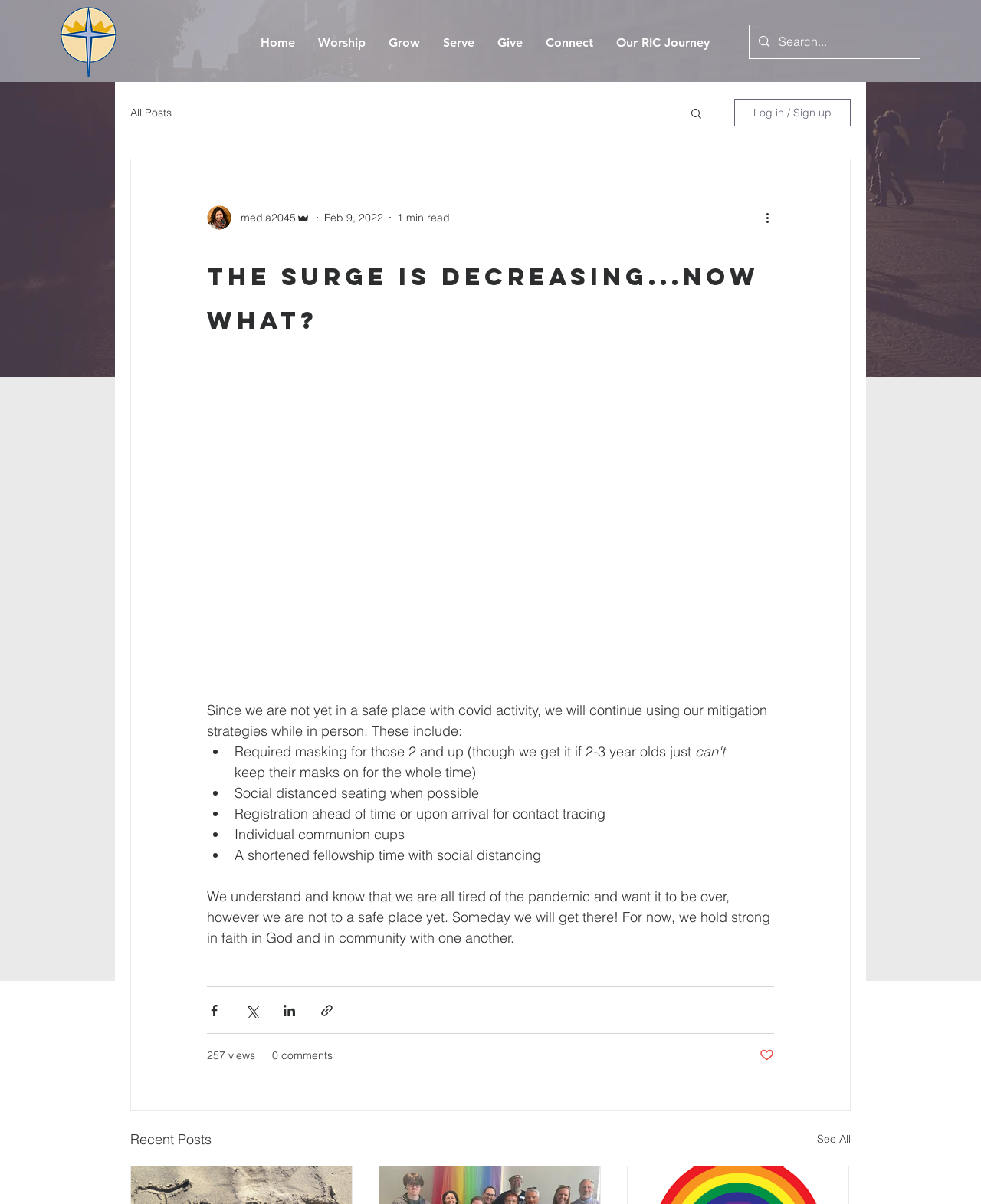Answer the following in one word or a short phrase: 
What is the first link in the navigation menu?

Home